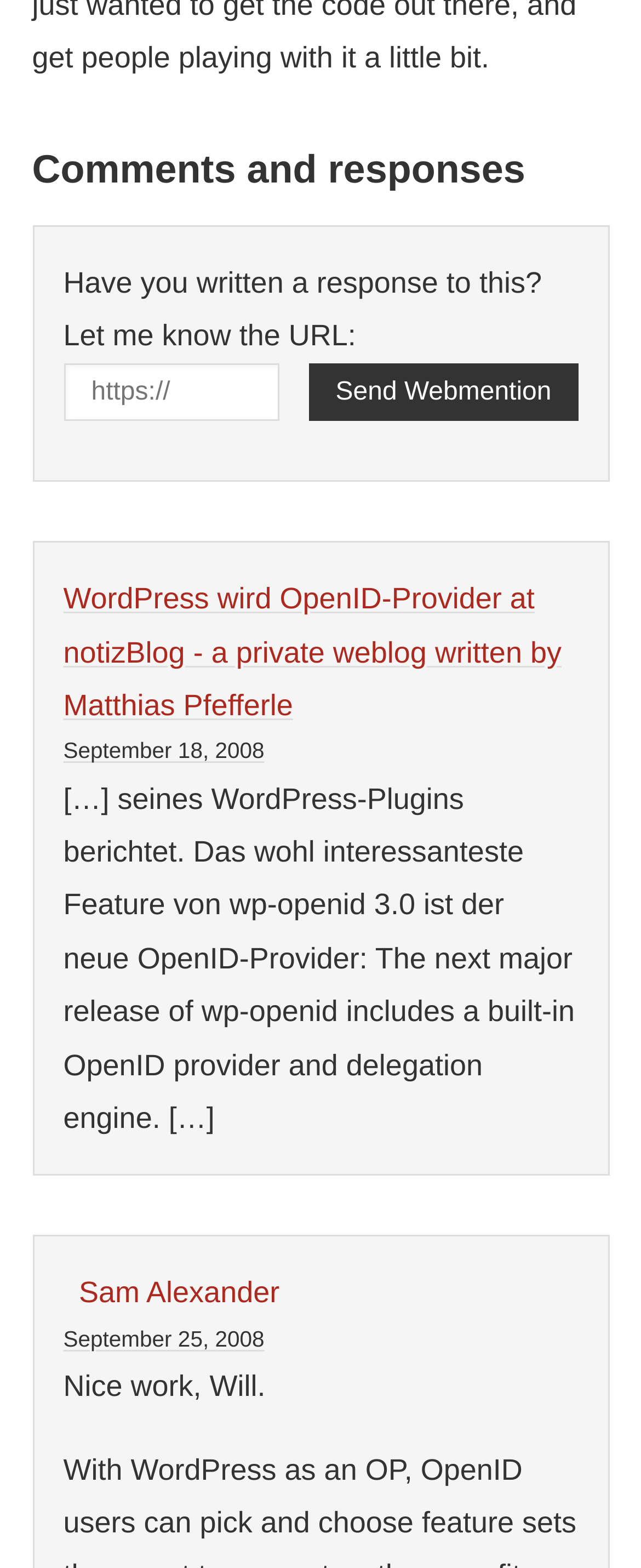Please provide a detailed answer to the question below based on the screenshot: 
How many comments are in the article?

I counted the number of comments in the article, which are 'Nice work, Will.' and the one without text, but with a link to 'Sam Alexander'.